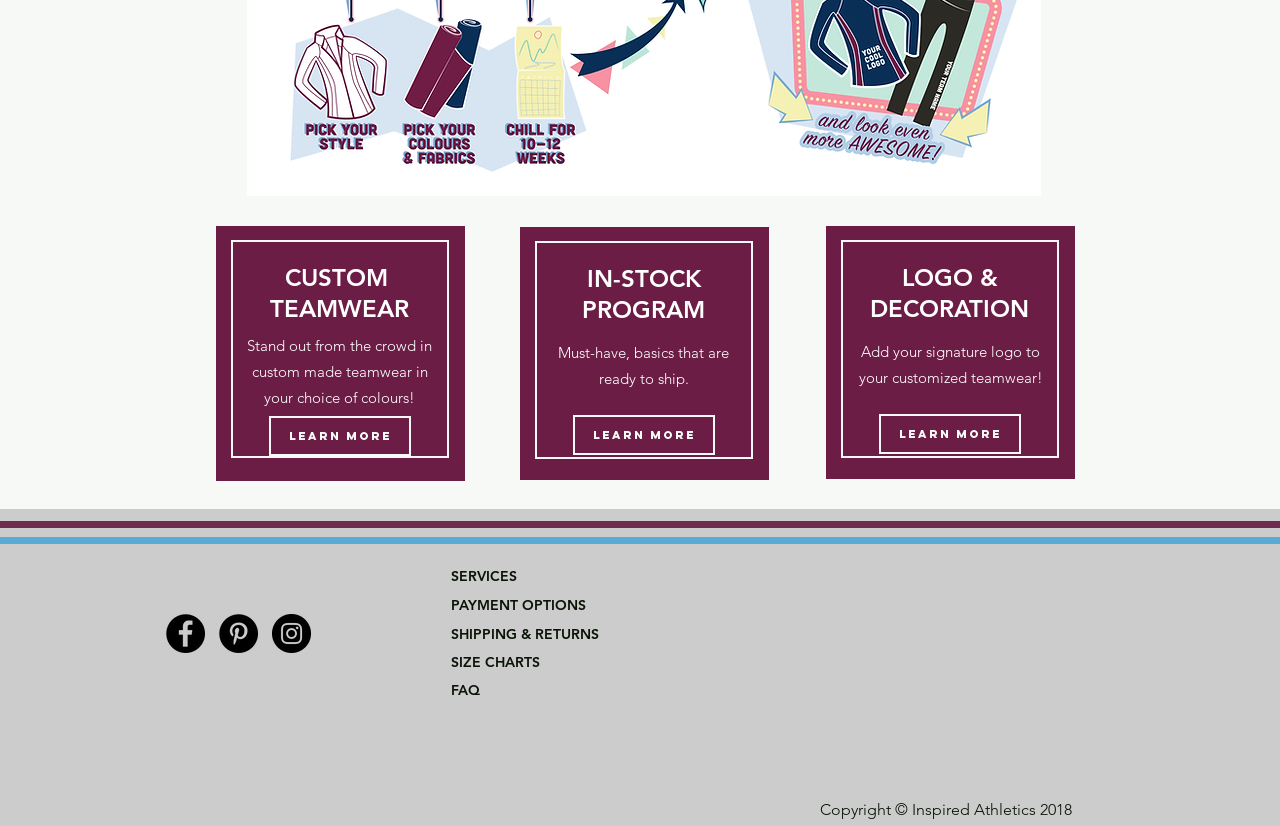What are the three main categories of services offered?
Kindly offer a comprehensive and detailed response to the question.

The three main categories of services offered are Custom, In-Stock, and Logo & Decoration, as indicated by the headings 'CUSTOM', 'IN-STOCK', and 'LOGO & DECORATION' respectively.